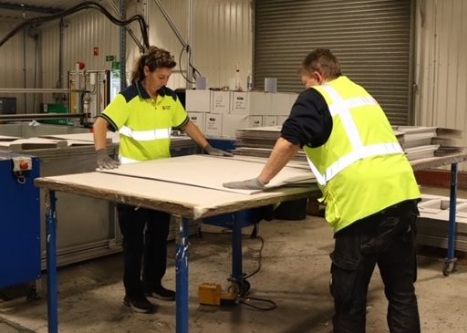Please give a succinct answer to the question in one word or phrase:
What is the condition of the workspace?

Organized